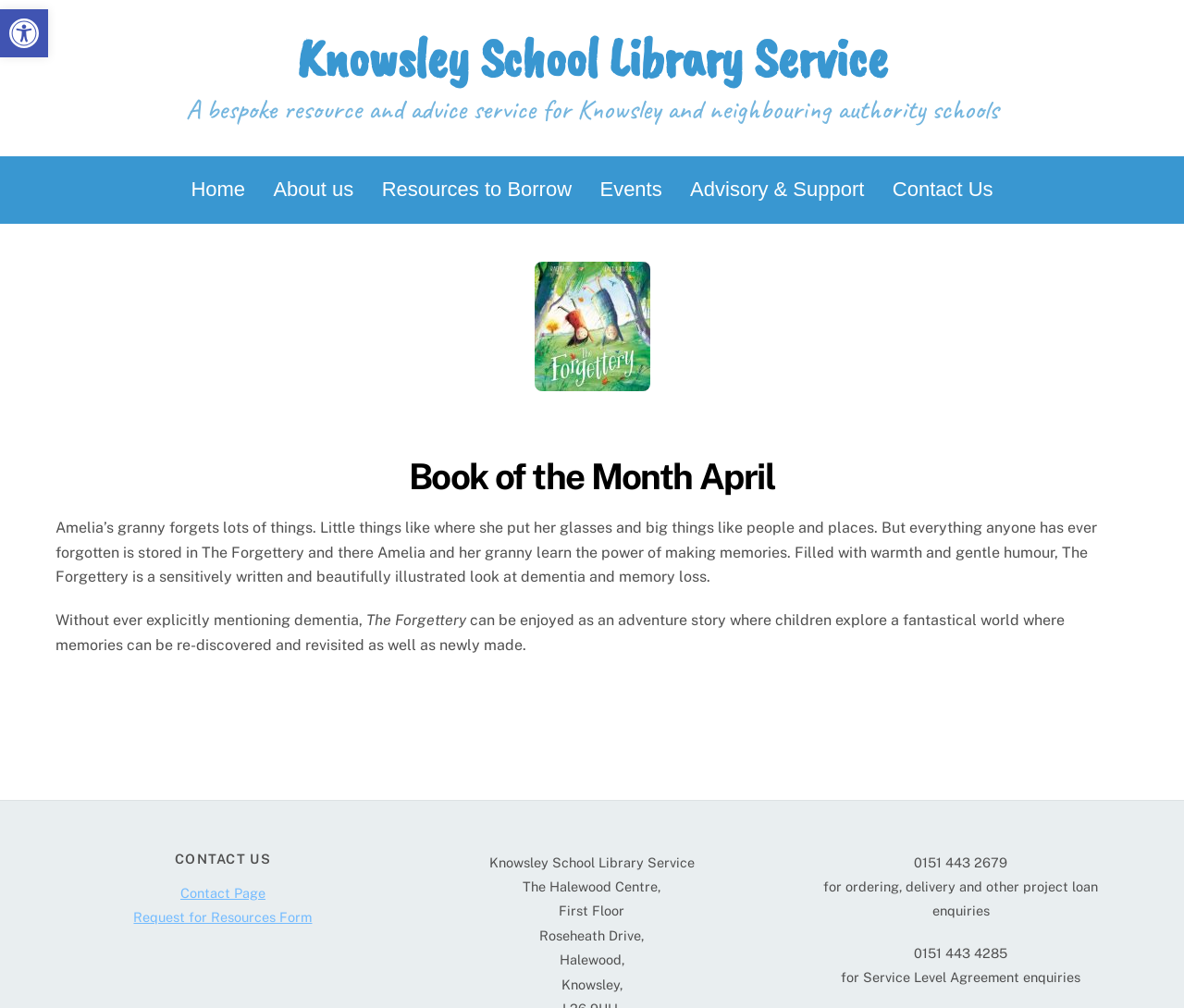What is the address of the library service?
Based on the screenshot, answer the question with a single word or phrase.

The Halewood Centre, Roseheath Drive, Halewood, Knowsley